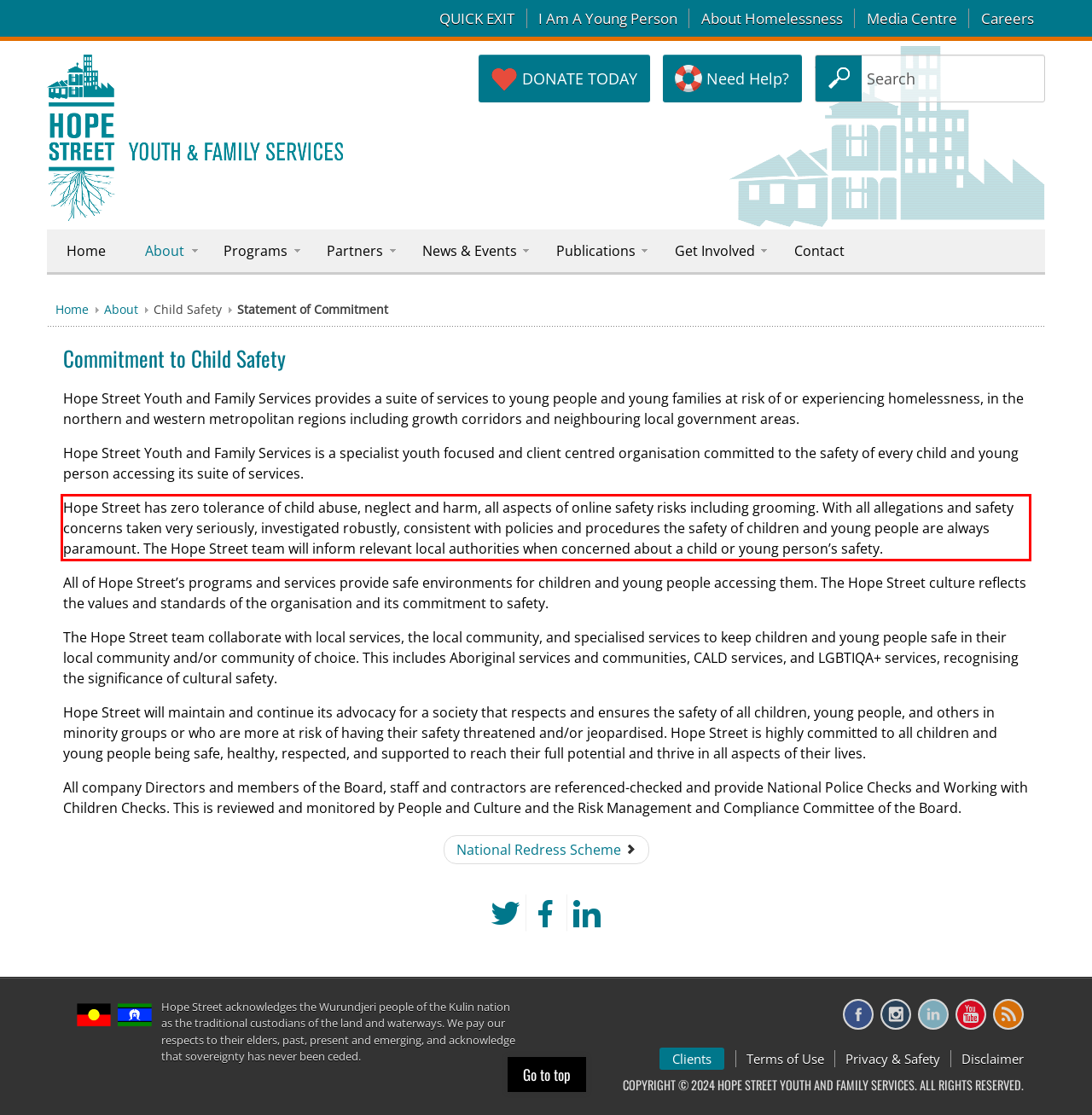With the given screenshot of a webpage, locate the red rectangle bounding box and extract the text content using OCR.

Hope Street has zero tolerance of child abuse, neglect and harm, all aspects of online safety risks including grooming. With all allegations and safety concerns taken very seriously, investigated robustly, consistent with policies and procedures the safety of children and young people are always paramount. The Hope Street team will inform relevant local authorities when concerned about a child or young person’s safety.